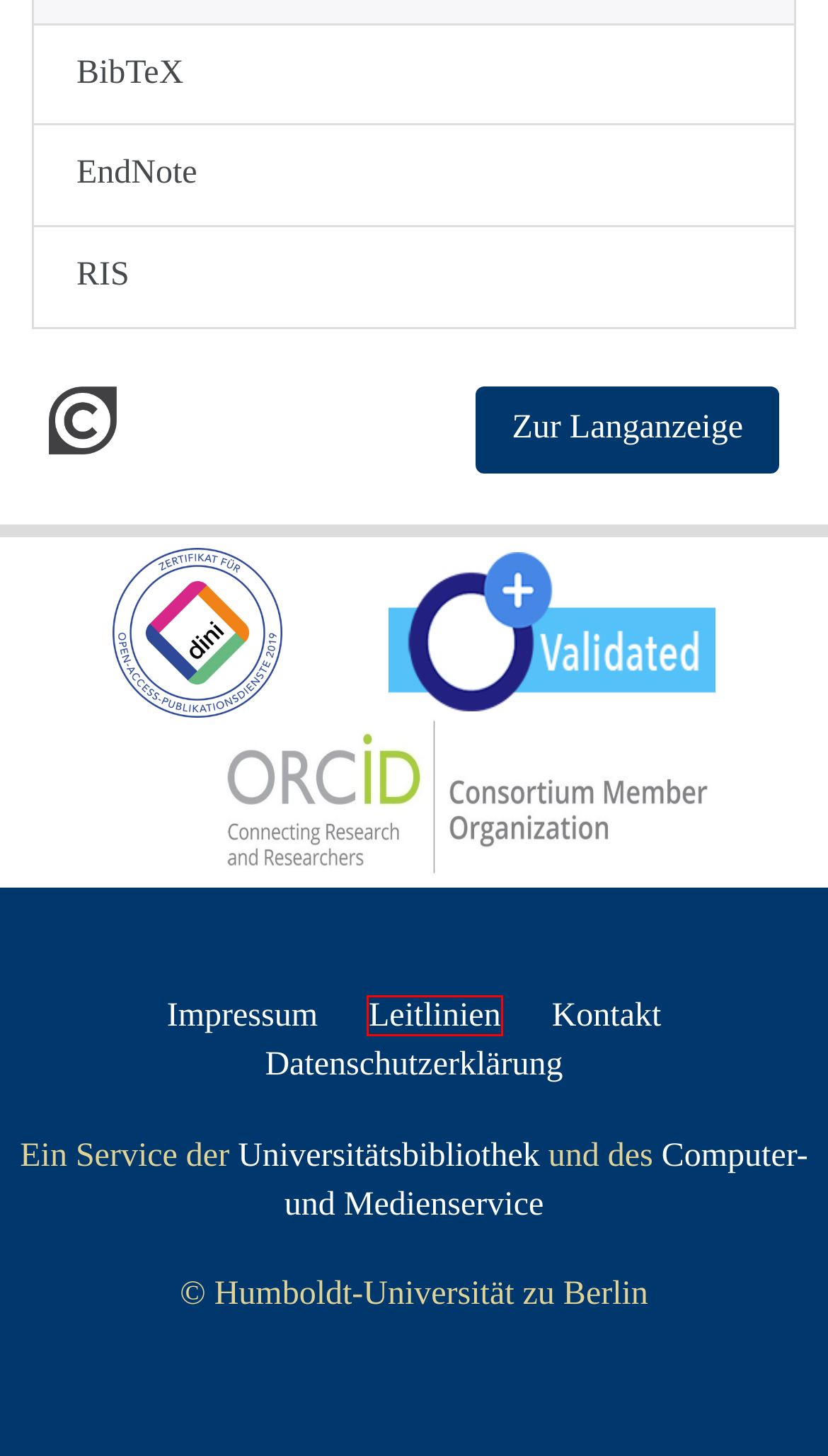Examine the webpage screenshot and identify the UI element enclosed in the red bounding box. Pick the webpage description that most accurately matches the new webpage after clicking the selected element. Here are the candidates:
A. Humboldt-Universität zu Berlin
B. Datenschutzhinweise — edoc-Server
C. Leitlinien für den edoc-Server — edoc-Server
D. Impressum — Humboldt-Universität zu Berlin
E. DINI-Zertifikat - Deutsche Initiative für Netzwerkinformation e. V. (DINI)
F. Computer- und Medienservice
G. Universitätsbibliothek der Humboldt-Universität zu Berlin — Deutsch
H. In Copyright | Rights Statements

C